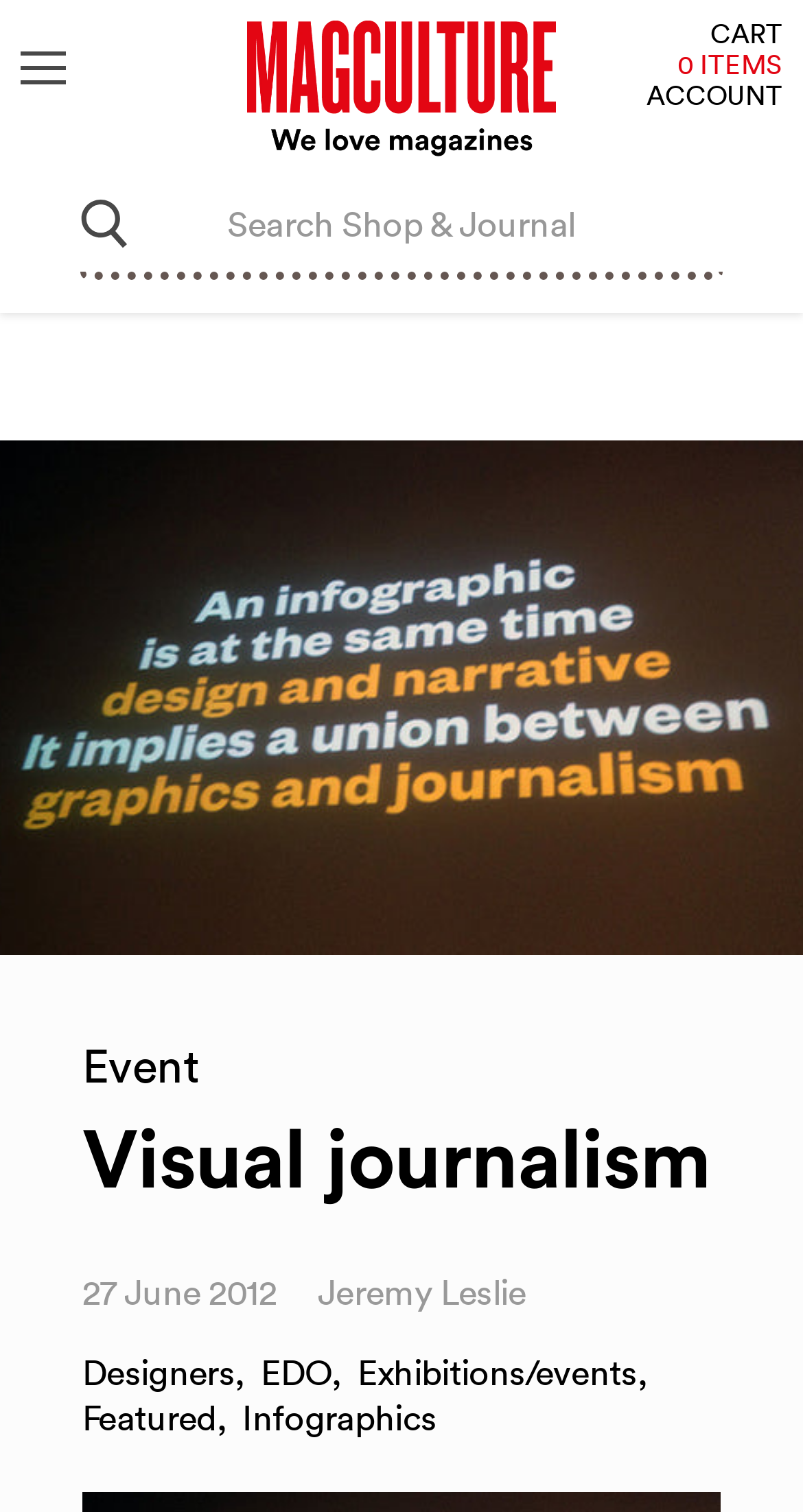Provide the bounding box for the UI element matching this description: "Exhibitions/events".

[0.445, 0.893, 0.794, 0.921]